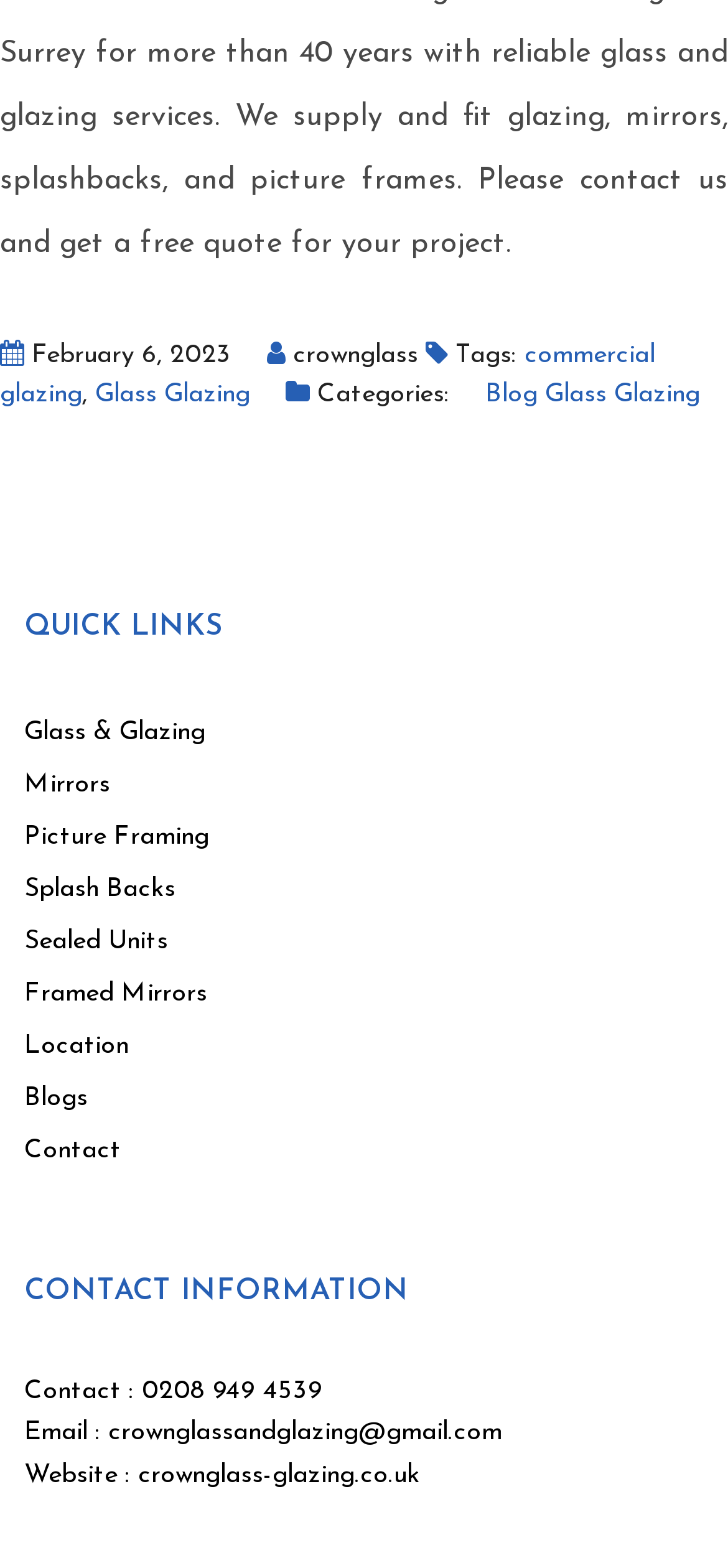Pinpoint the bounding box coordinates of the clickable area necessary to execute the following instruction: "visit Glass Glazing". The coordinates should be given as four float numbers between 0 and 1, namely [left, top, right, bottom].

[0.131, 0.243, 0.344, 0.261]